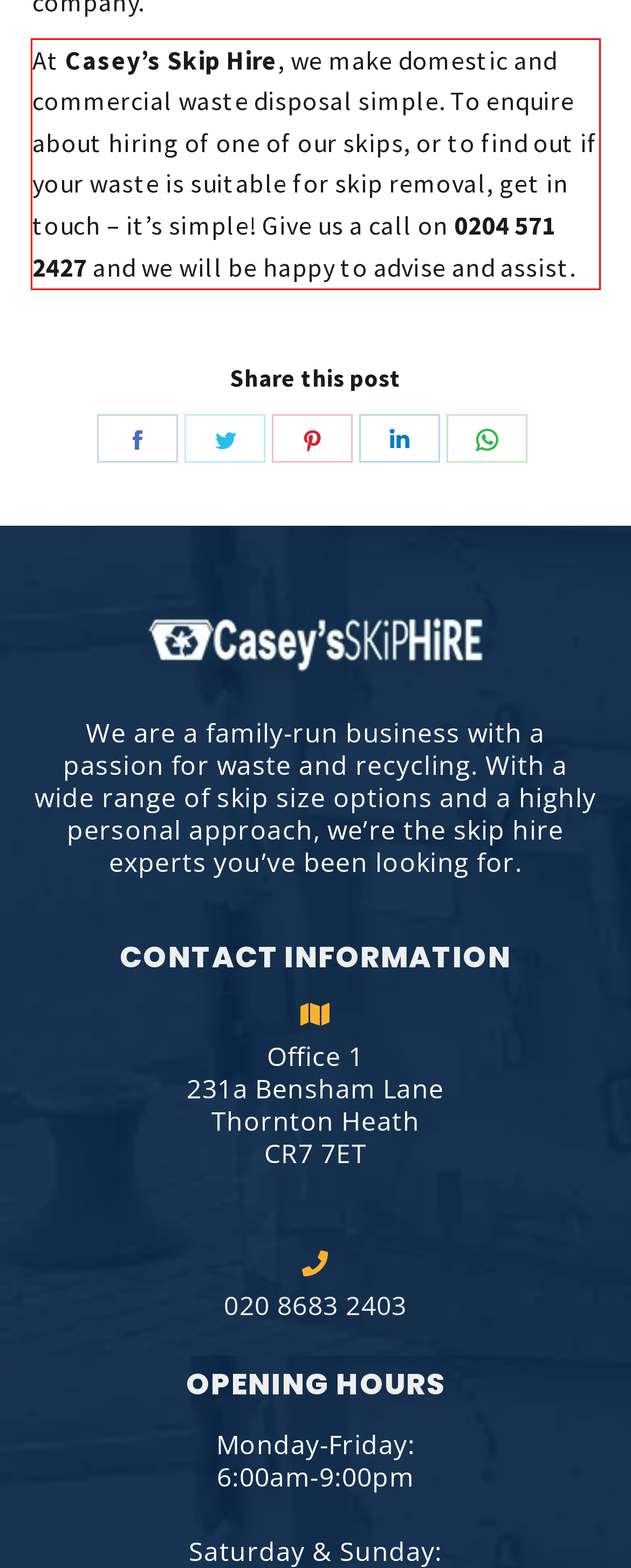Please analyze the screenshot of a webpage and extract the text content within the red bounding box using OCR.

At Casey’s Skip Hire, we make domestic and commercial waste disposal simple. To enquire about hiring of one of our skips, or to find out if your waste is suitable for skip removal, get in touch – it’s simple! Give us a call on 0204 571 2427 and we will be happy to advise and assist.